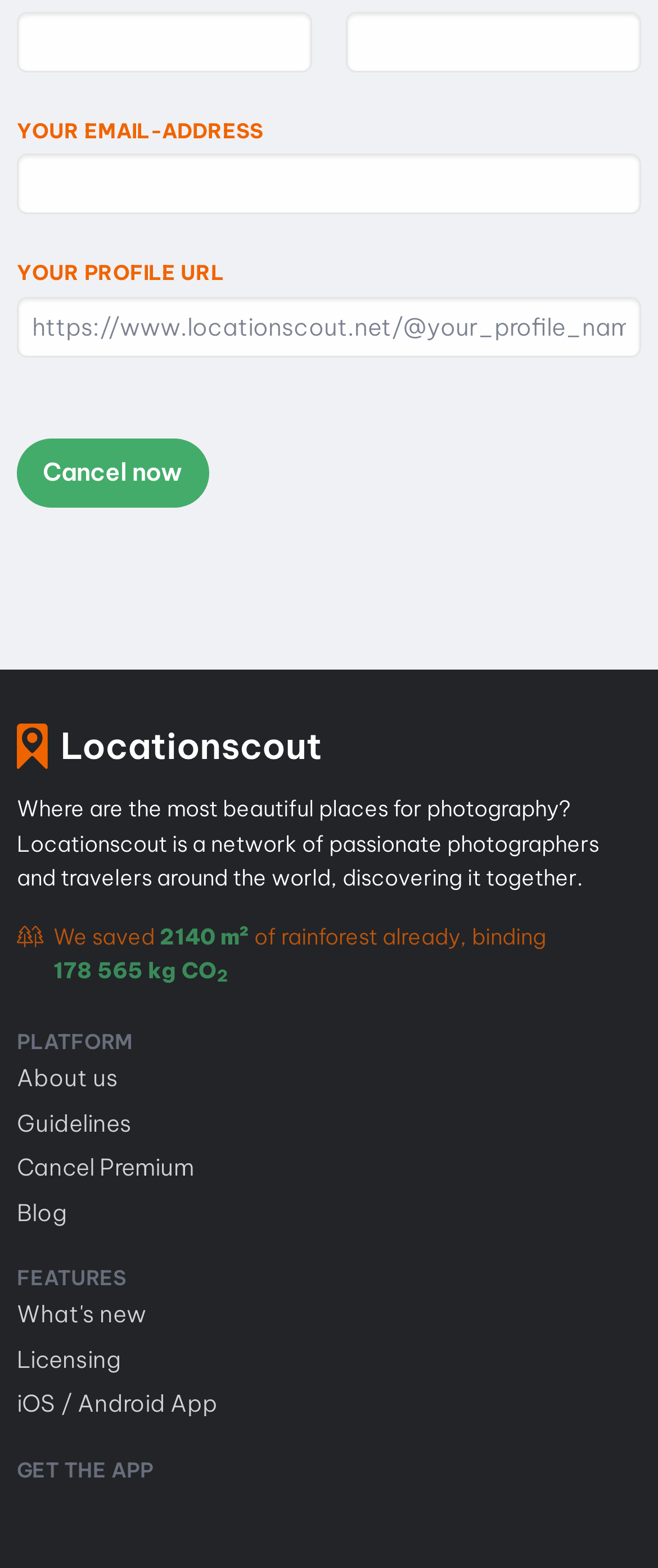Please specify the bounding box coordinates of the element that should be clicked to execute the given instruction: 'Read about the platform'. Ensure the coordinates are four float numbers between 0 and 1, expressed as [left, top, right, bottom].

[0.026, 0.656, 0.203, 0.672]